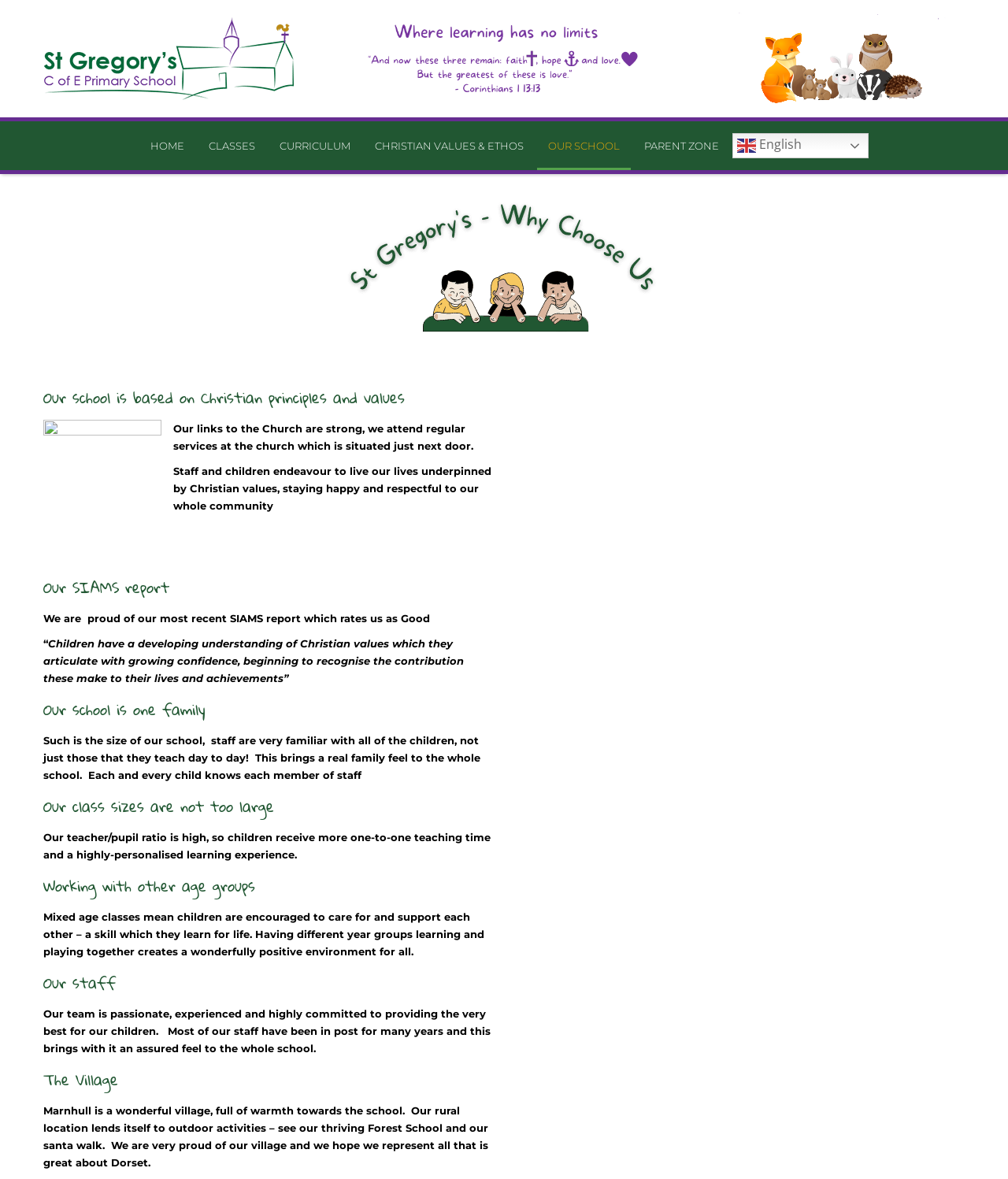Please determine the bounding box of the UI element that matches this description: Christian Values & Ethos. The coordinates should be given as (top-left x, top-left y, bottom-right x, bottom-right y), with all values between 0 and 1.

[0.361, 0.103, 0.53, 0.144]